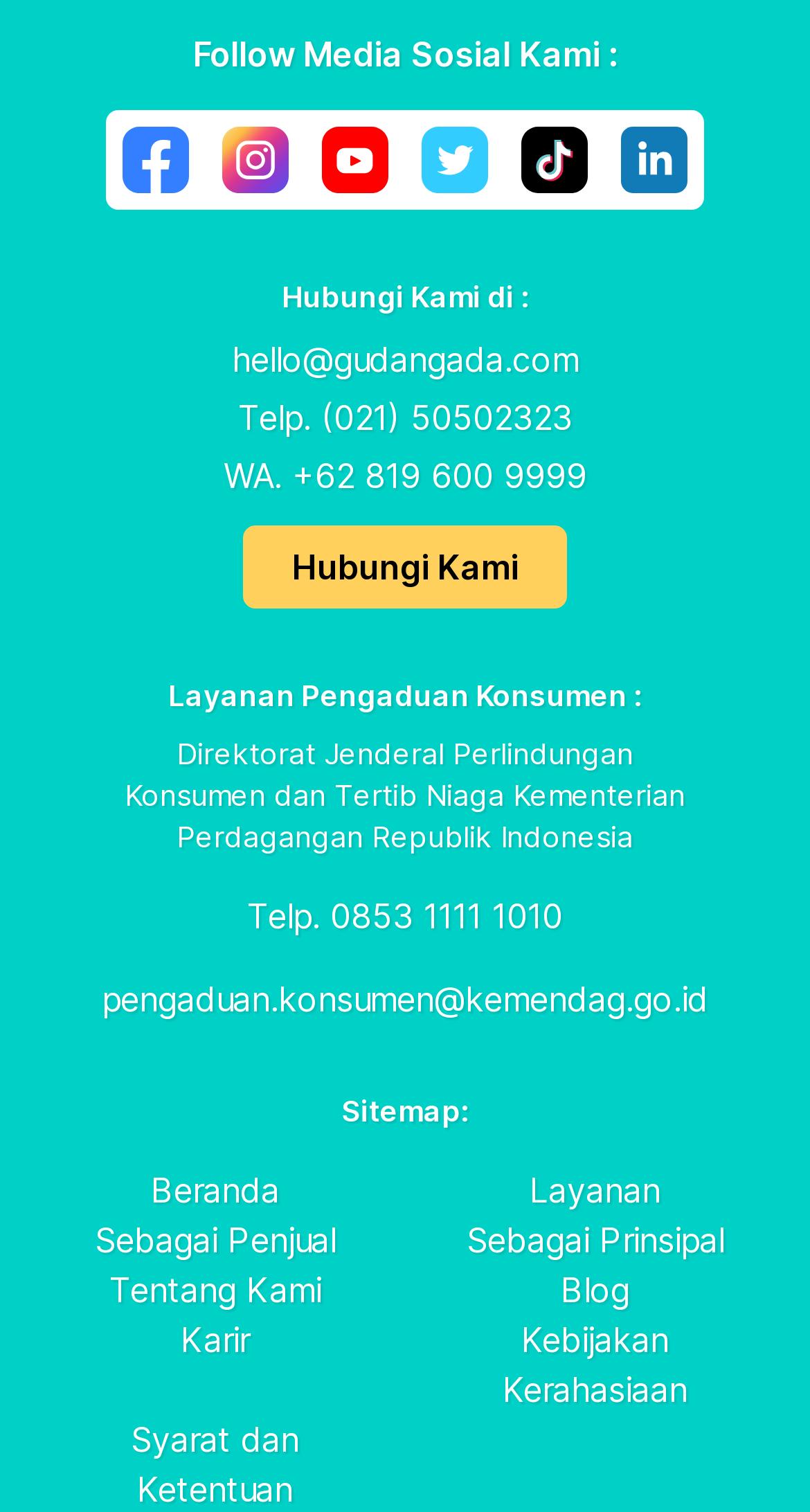Find and specify the bounding box coordinates that correspond to the clickable region for the instruction: "Check our sitemap".

[0.422, 0.722, 0.578, 0.746]